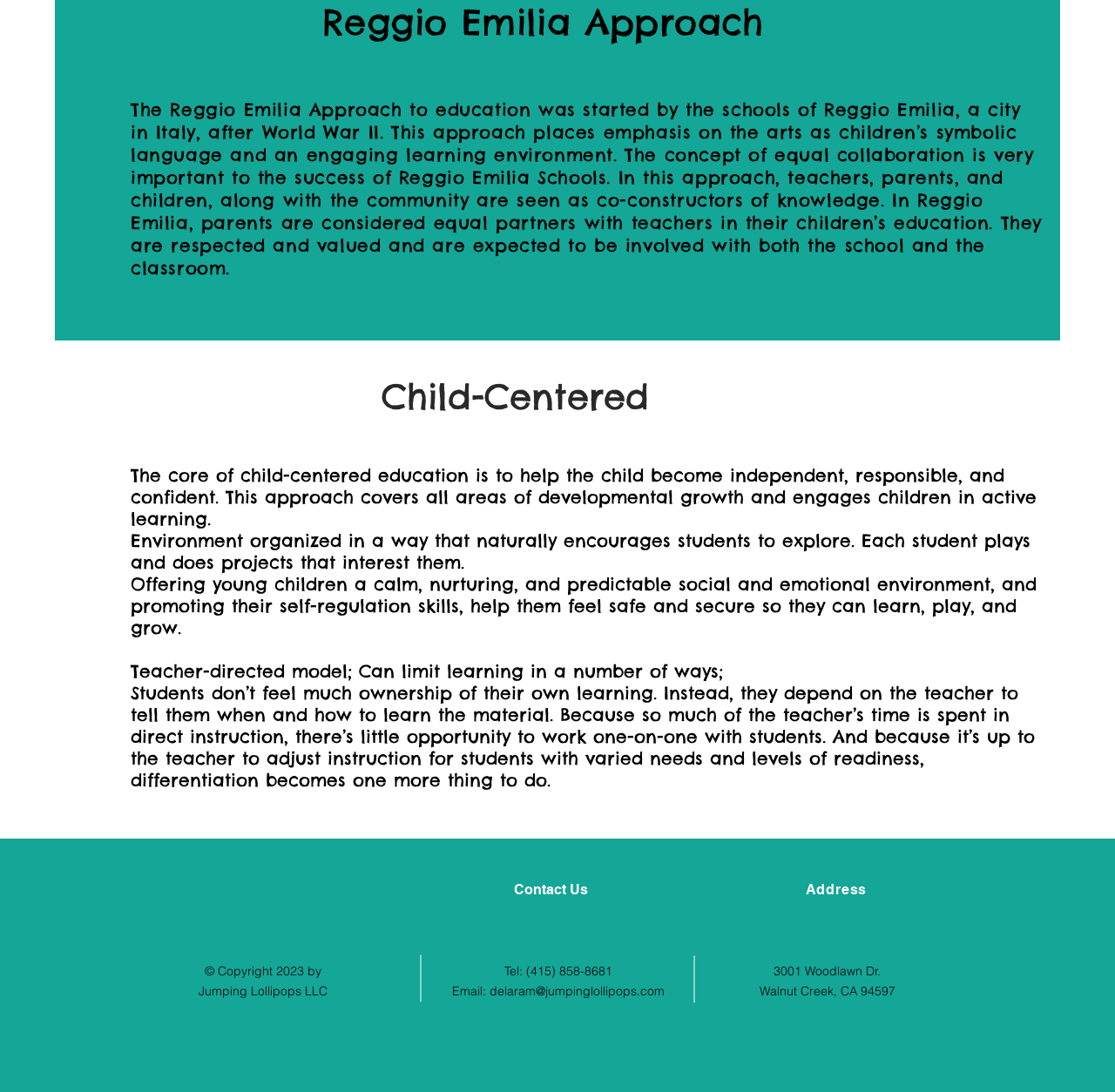What is the address of Jumping Lollipops LLC?
Please provide a comprehensive answer based on the details in the screenshot.

The question asks about the address of Jumping Lollipops LLC. According to the webpage, the address is '3001 Woodlawn Dr. Walnut Creek, CA 94597'. Therefore, the answer is 3001 Woodlawn Dr.